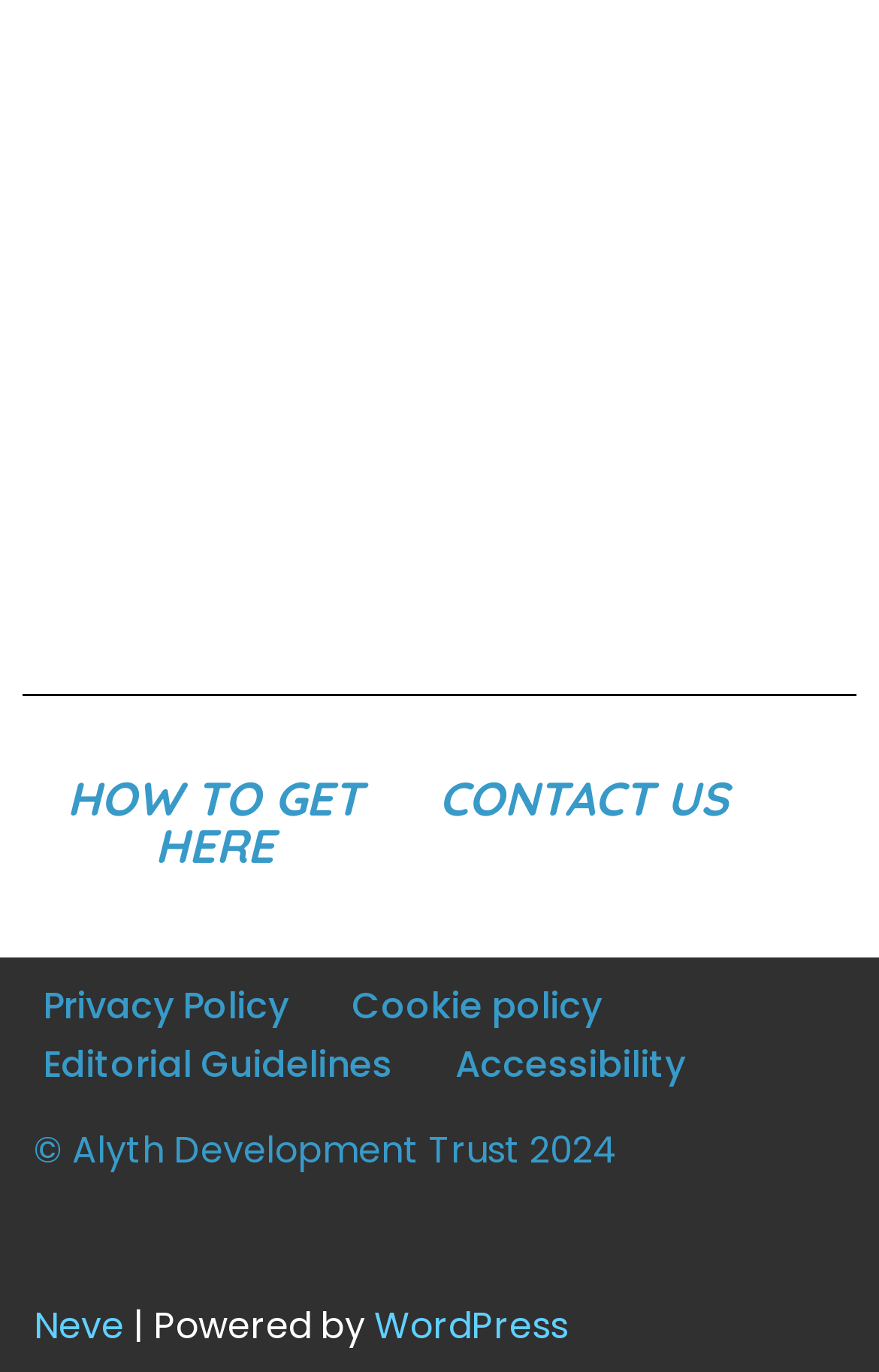Find the bounding box coordinates for the element described here: "HOW TO GET HERE".

[0.076, 0.56, 0.412, 0.637]